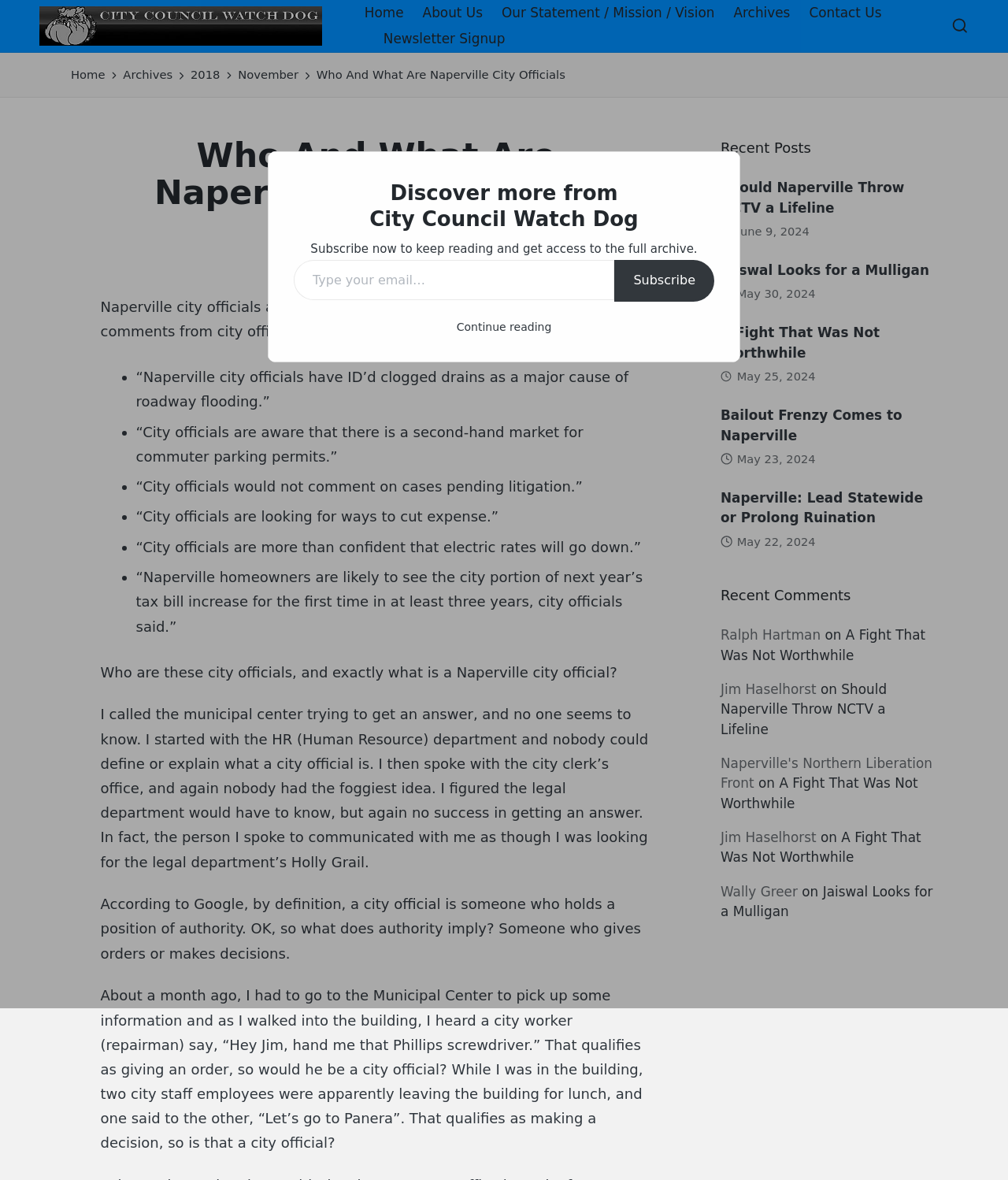Create a detailed summary of the webpage's content and design.

This webpage is about City Council Watch Dog, a website that monitors and reports on Naperville city officials. At the top of the page, there is a navigation menu with links to "Home", "About Us", "Our Statement / Mission / Vision", "Archives", "Contact Us", and "Newsletter Signup". Below the navigation menu, there is a breadcrumbs navigation with links to "Home", "Archives", "2018", and "November".

The main content of the page is an article titled "Who And What Are Naperville City Officials". The article starts with a brief introduction, followed by a list of recent comments from city officials, including quotes about roadway flooding, commuter parking permits, and electric rates. 

Below the list of comments, the article discusses the definition of a city official and how the author tried to get an answer from the municipal center but was unsuccessful. The article then raises questions about who qualifies as a city official and whether it includes city workers or staff employees.

On the right side of the page, there is a section titled "Recent Posts" with links to several articles, including "Should Naperville Throw NCTV a Lifeline", "Jaiswal Looks for a Mulligan", and "A Fight That Was Not Worthwhile". Each article has a date and a brief summary.

Below the "Recent Posts" section, there is a section titled "Recent Comments" with comments from users, including Ralph Hartman, Jim Haselhorst, and Wally Greer. Each comment has a link to the article it was posted on.

At the bottom of the page, there is a call-to-action to subscribe to the website's newsletter and a link to "Discover more from City Council Watch Dog". There is also a "Scroll to Top" link at the bottom right corner of the page.